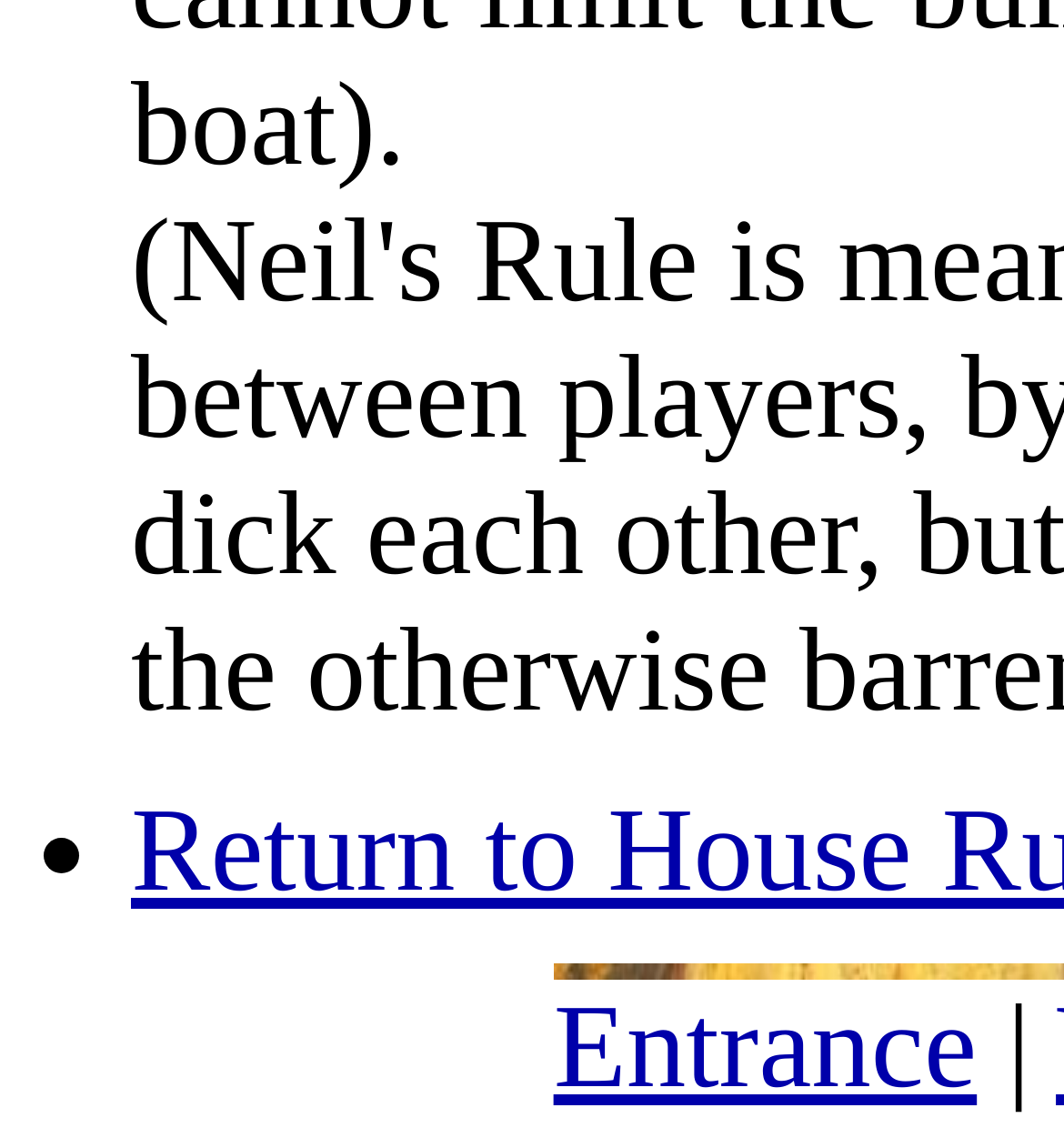Using the webpage screenshot, find the UI element described by Entrance. Provide the bounding box coordinates in the format (top-left x, top-left y, bottom-right x, bottom-right y), ensuring all values are floating point numbers between 0 and 1.

[0.52, 0.864, 0.918, 0.979]